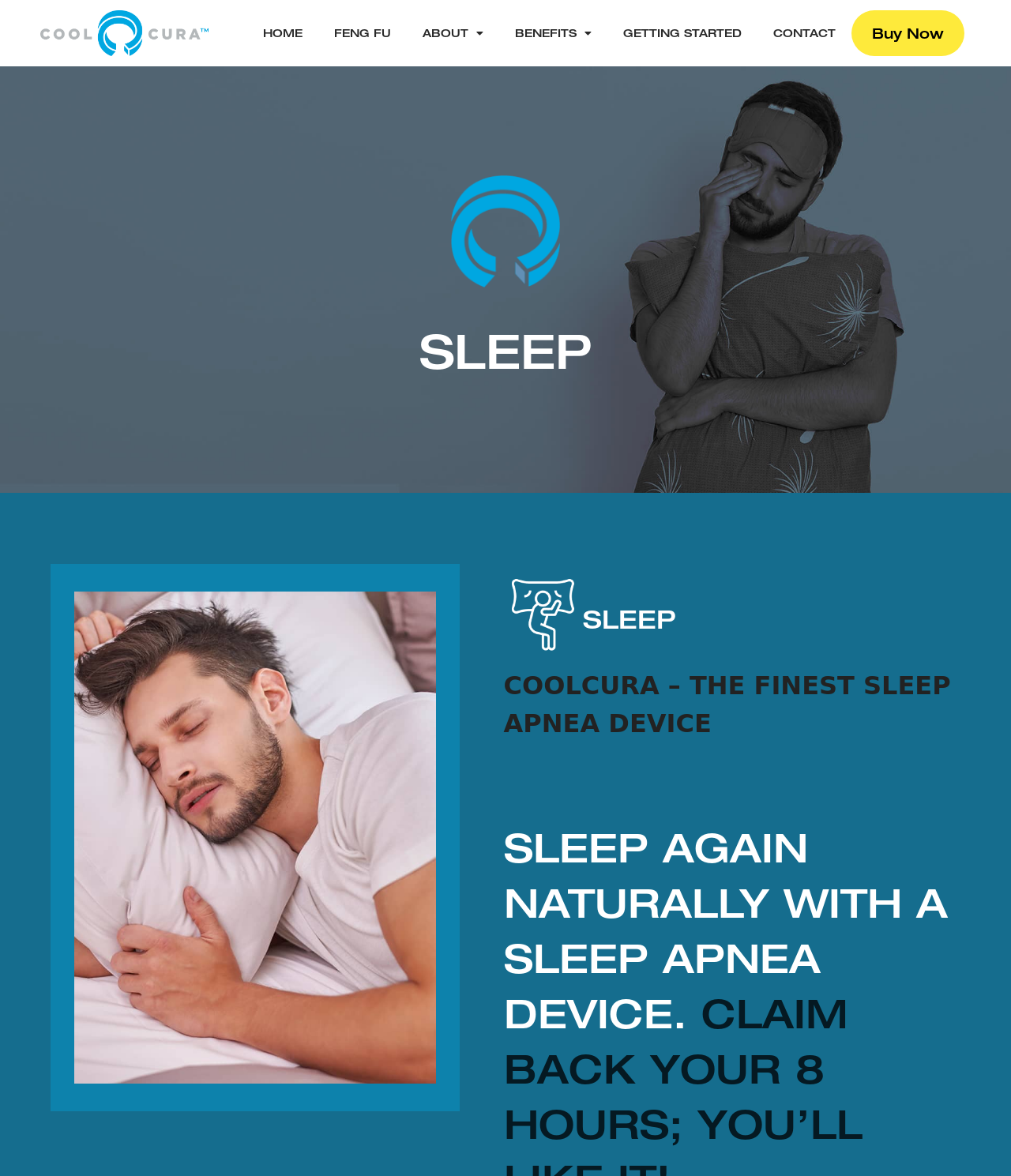What is the purpose of the device shown on this webpage?
From the details in the image, provide a complete and detailed answer to the question.

I analyzed the webpage and found that the device shown is related to sleep apnea, and the webpage is promoting it as a solution for sleep apnea. Therefore, the purpose of the device is to help with sleep apnea.